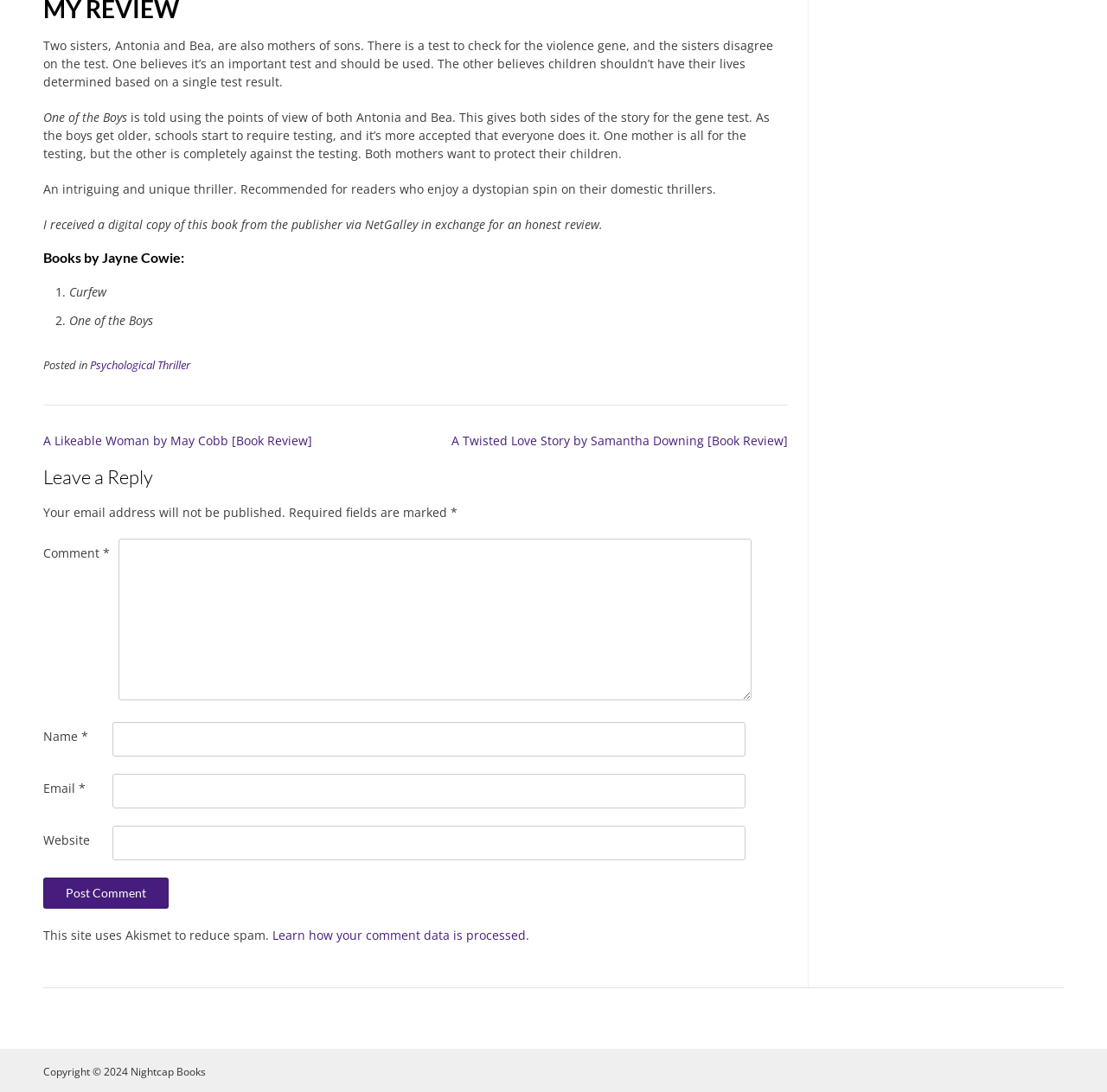Please reply to the following question using a single word or phrase: 
Who are the two sisters mentioned in the book?

Antonia and Bea